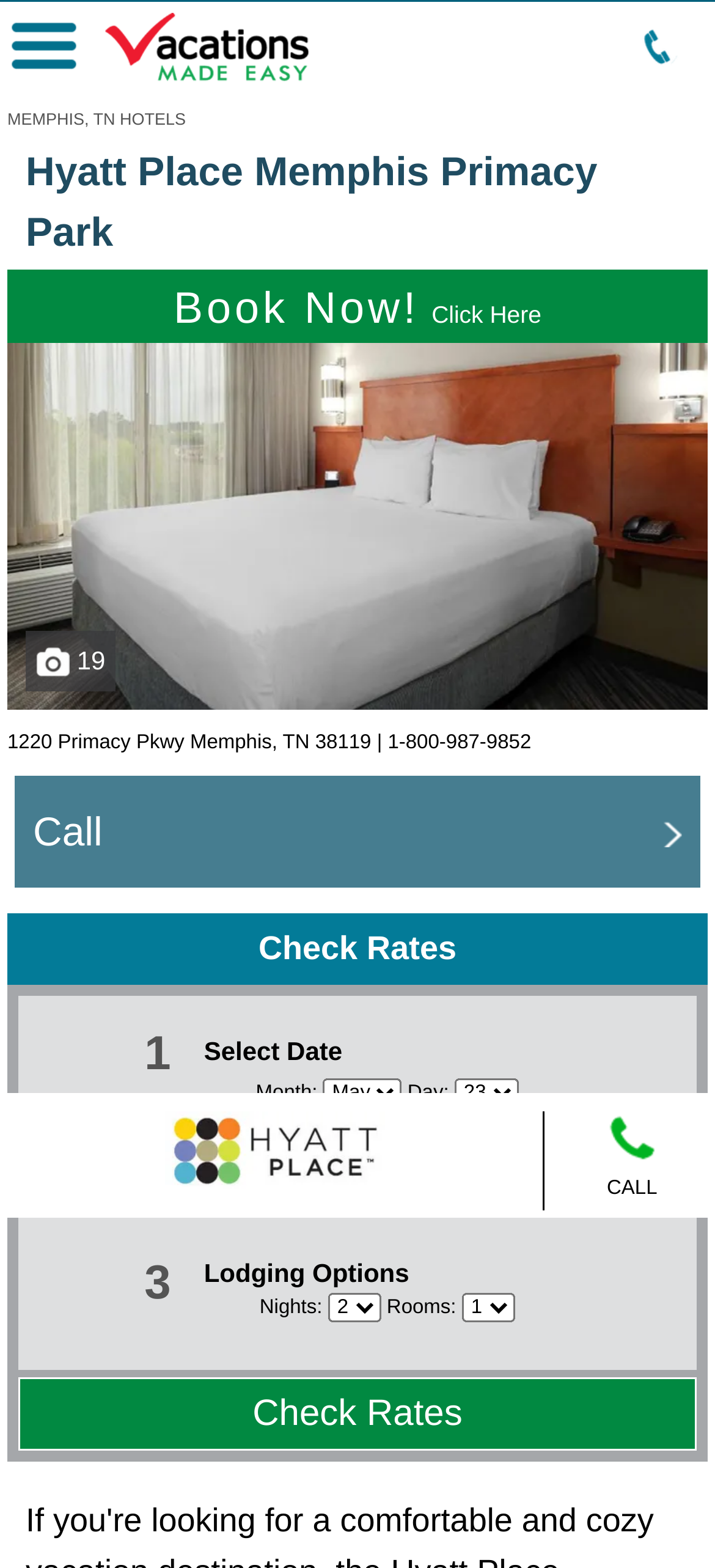Predict the bounding box for the UI component with the following description: "Call".

[0.046, 0.516, 0.143, 0.545]